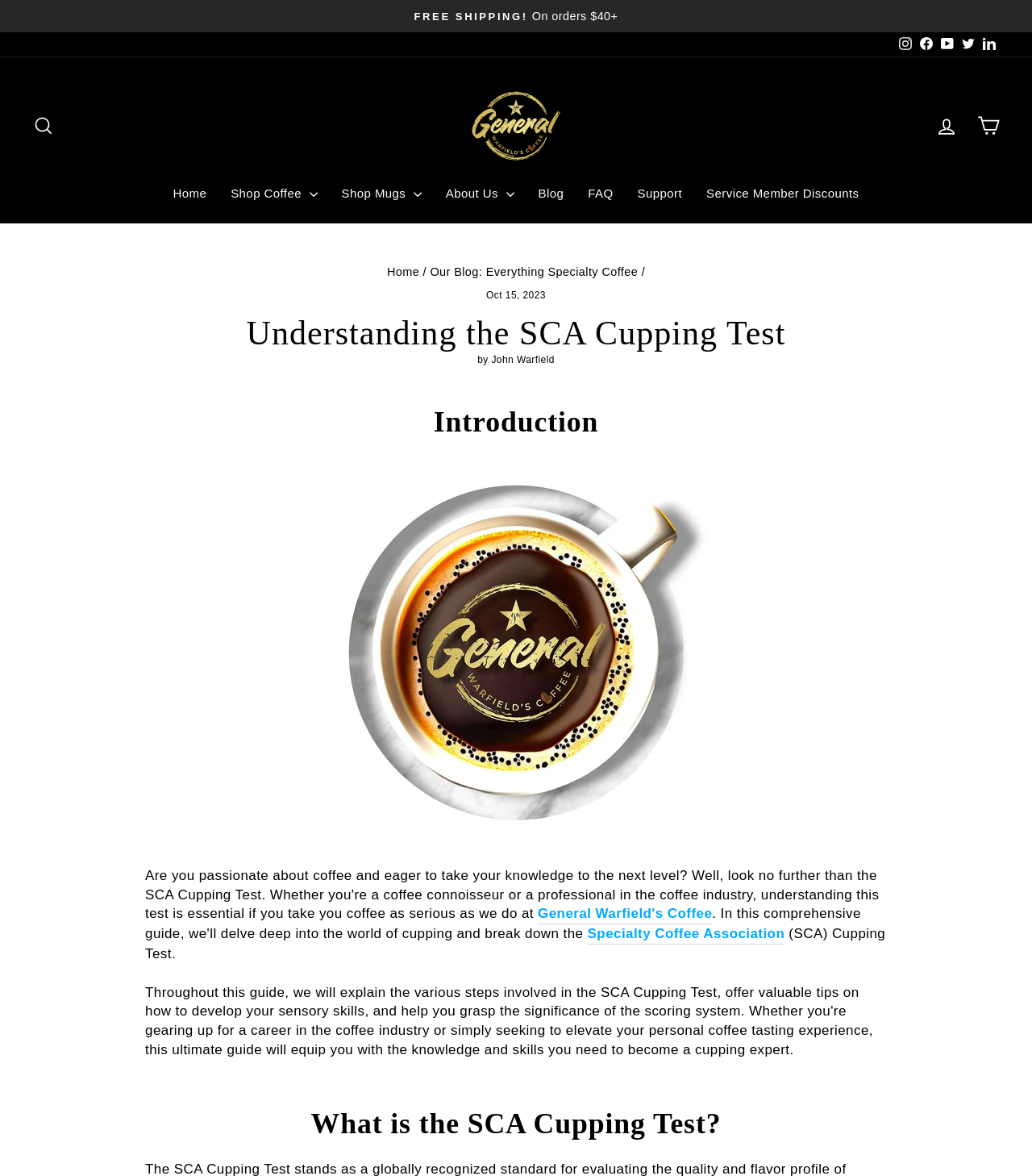Using the webpage screenshot, find the UI element described by Shop Mugs. Provide the bounding box coordinates in the format (top-left x, top-left y, bottom-right x, bottom-right y), ensuring all values are floating point numbers between 0 and 1.

[0.319, 0.152, 0.42, 0.177]